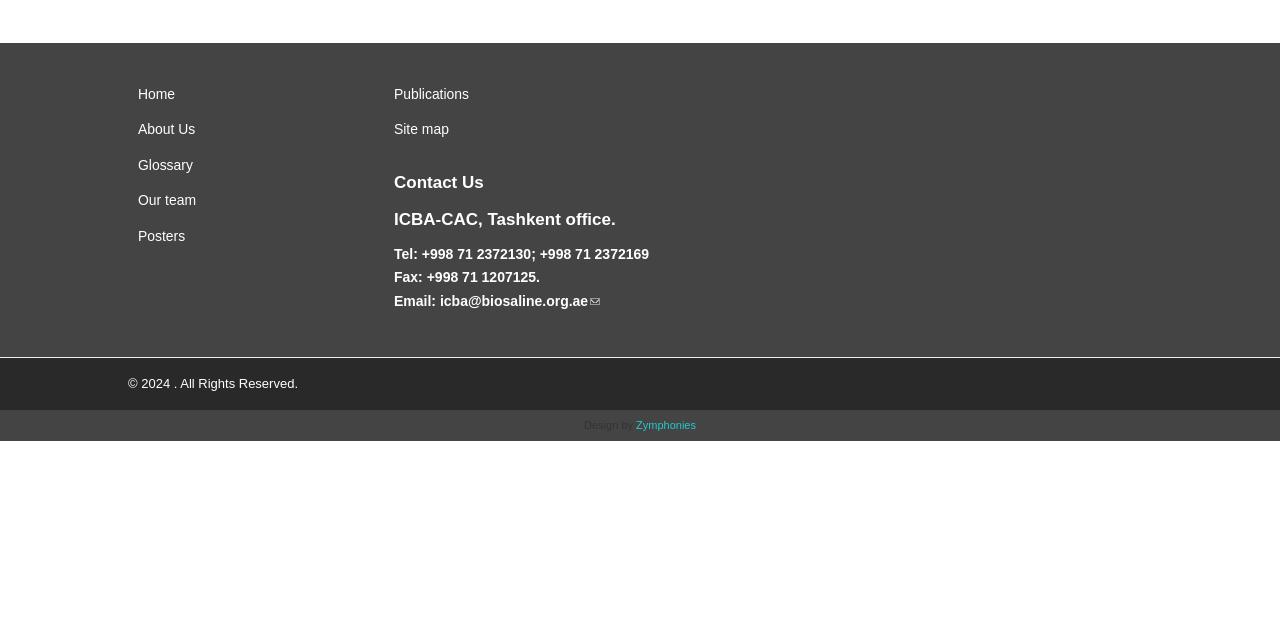Given the element description, predict the bounding box coordinates in the format (top-left x, top-left y, bottom-right x, bottom-right y), using floating point numbers between 0 and 1: icba@biosaline.org.ae(link sends e-mail)

[0.344, 0.458, 0.469, 0.483]